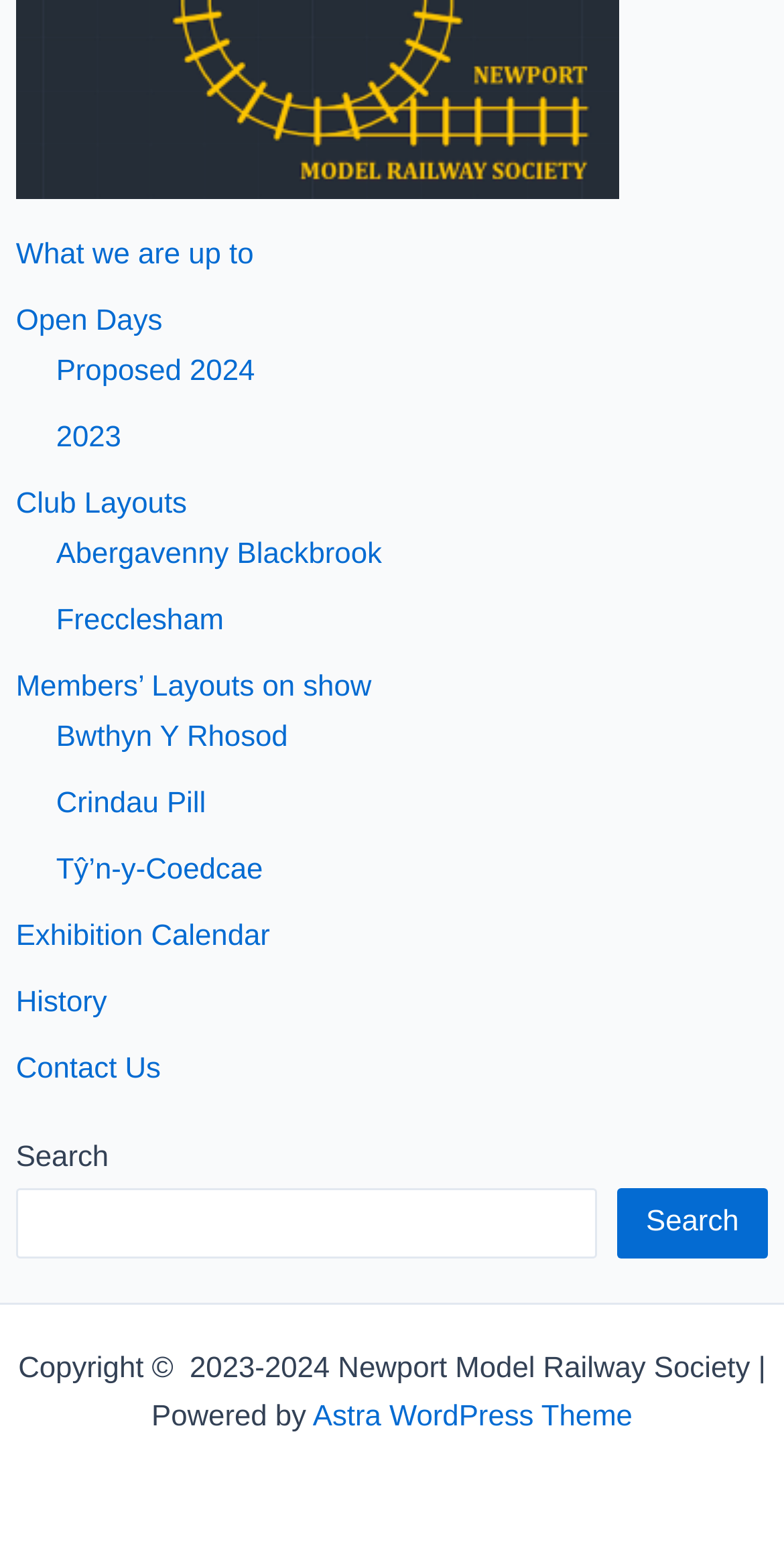Find the bounding box coordinates of the element to click in order to complete the given instruction: "View What we are up to."

[0.02, 0.155, 0.324, 0.175]